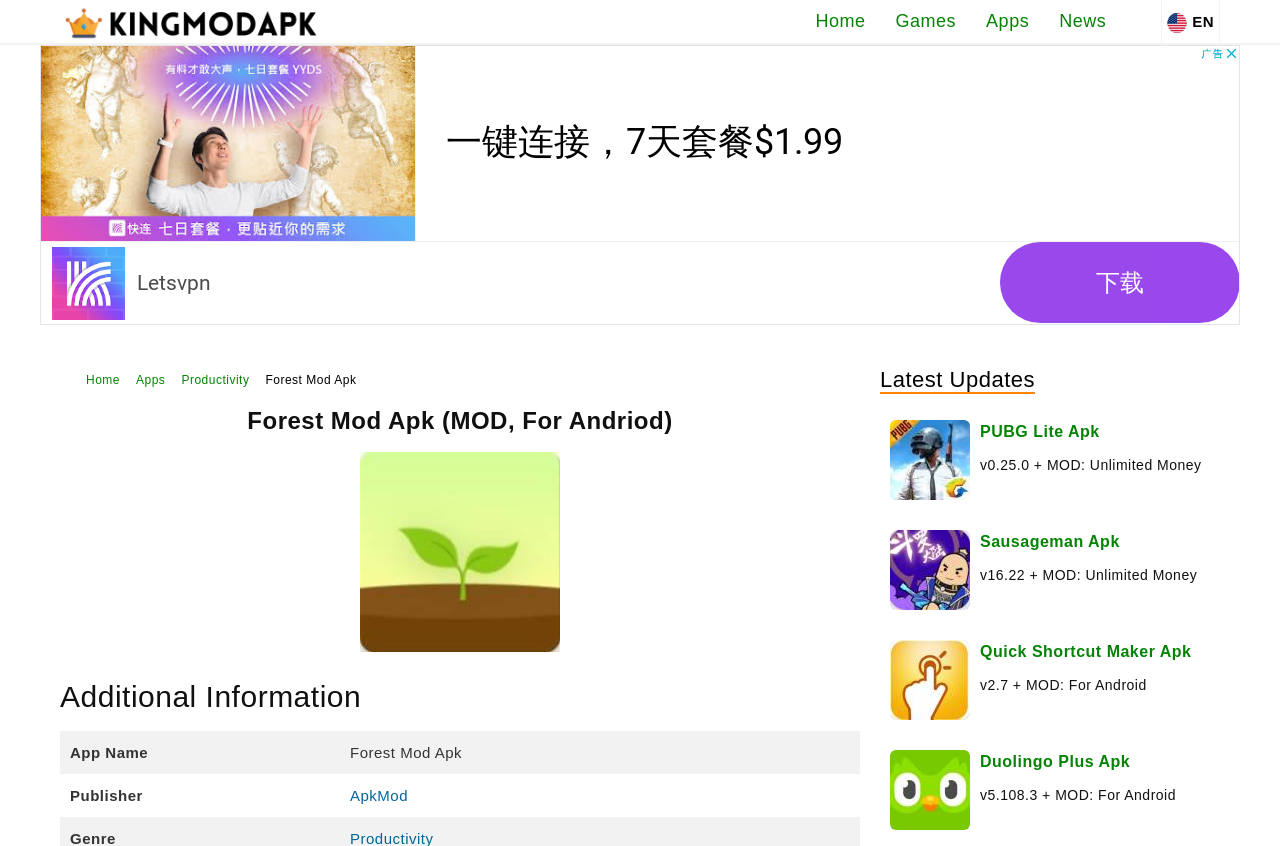Please find and give the text of the main heading on the webpage.

Forest Mod Apk (MOD, For Andriod)